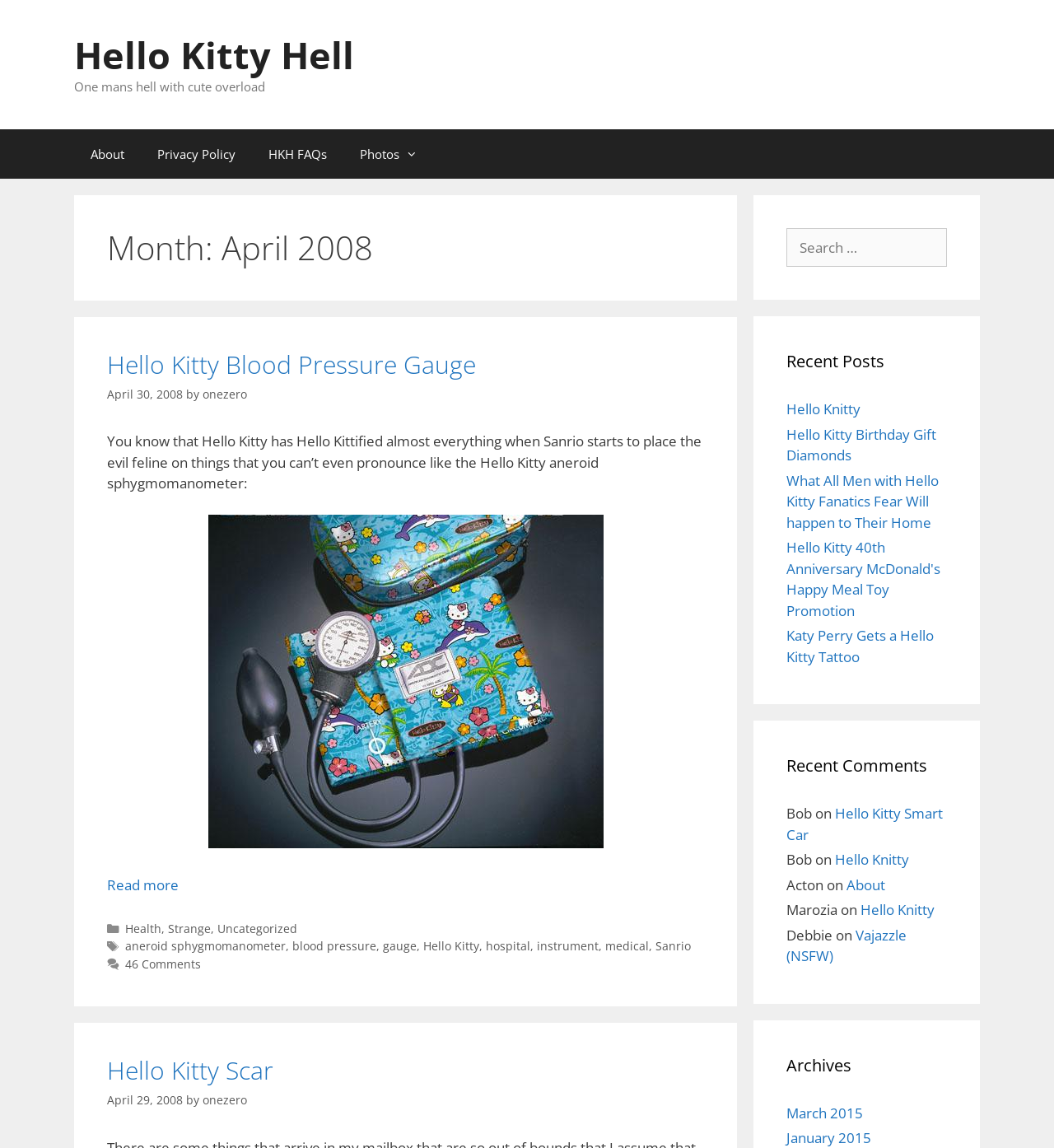Utilize the information from the image to answer the question in detail:
What is the purpose of the search box?

The search box is located in the 'Search for:' section and allows users to search the website for specific content. This can be inferred from the label 'Search for:' and the presence of a search box.